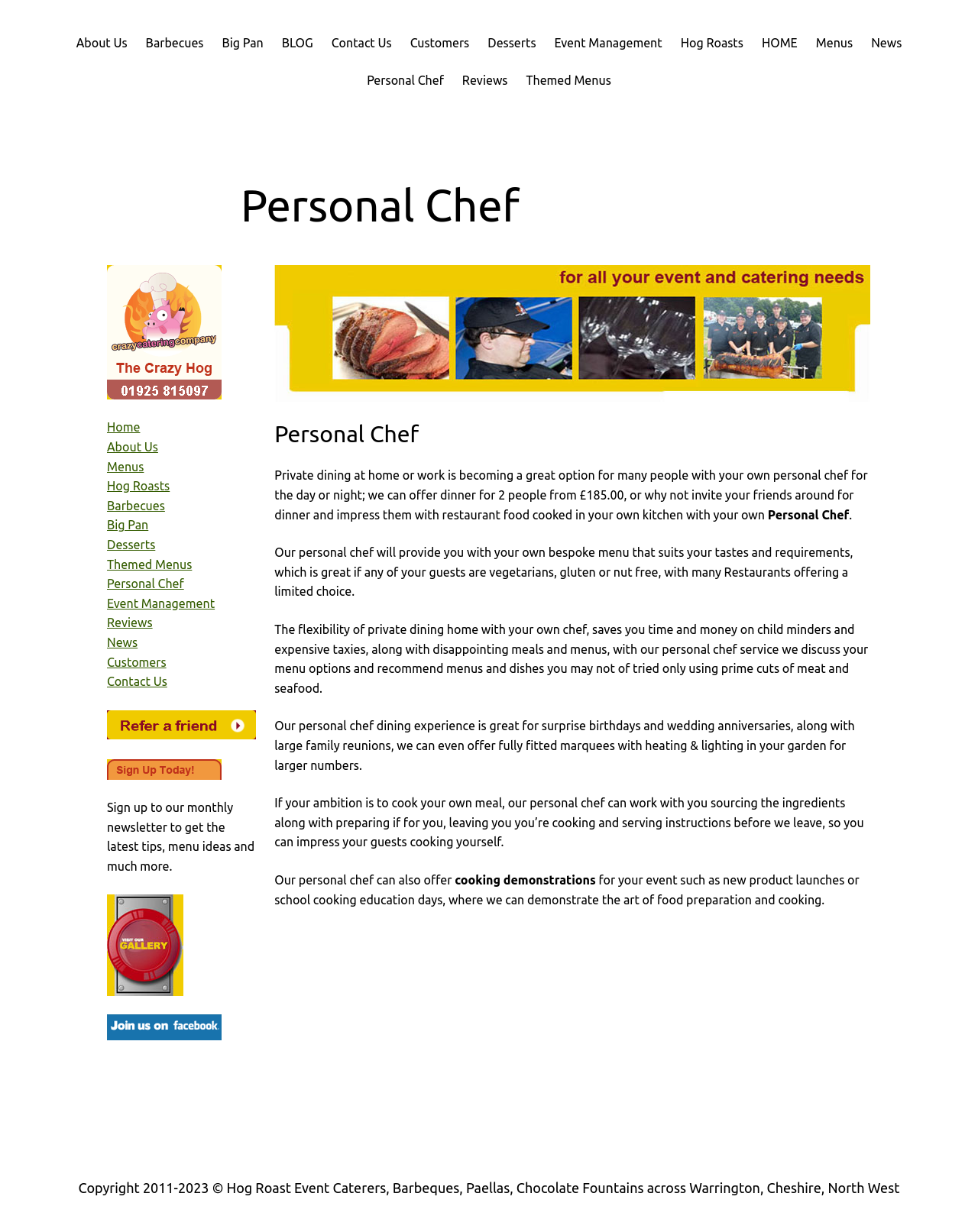Using the provided element description: "Menus", determine the bounding box coordinates of the corresponding UI element in the screenshot.

[0.109, 0.373, 0.147, 0.384]